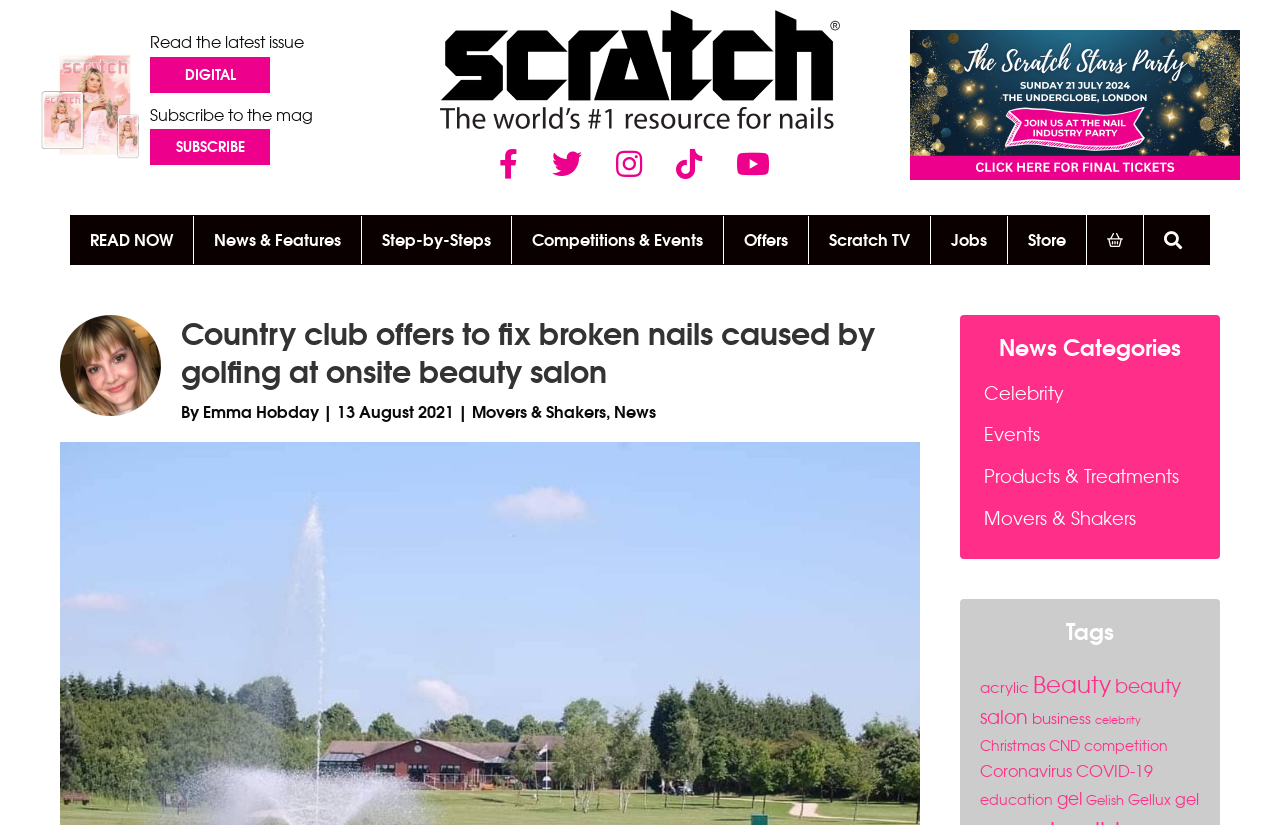Can you identify the bounding box coordinates of the clickable region needed to carry out this instruction: 'View News & Features'? The coordinates should be four float numbers within the range of 0 to 1, stated as [left, top, right, bottom].

[0.152, 0.262, 0.282, 0.32]